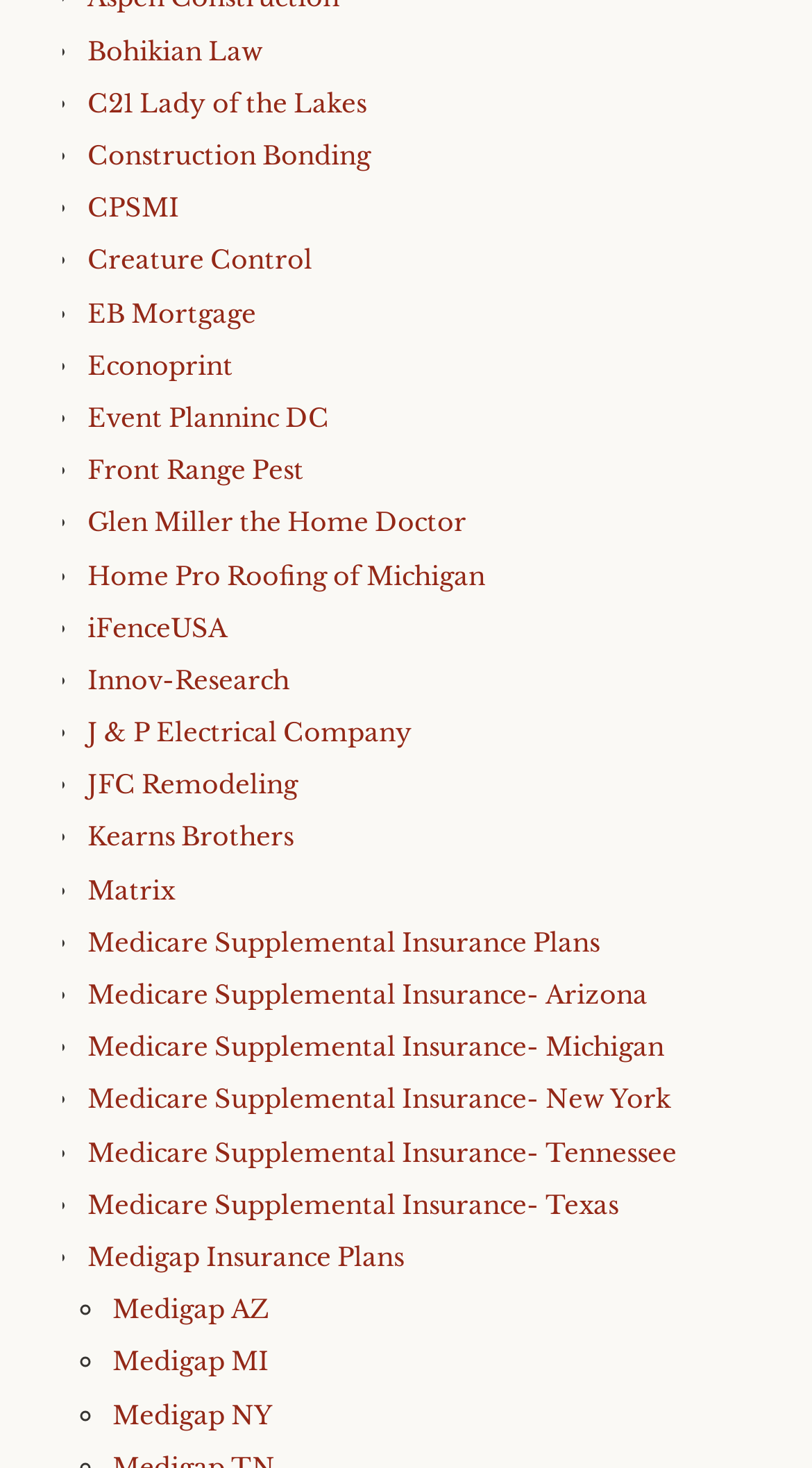How many Medicare Supplemental Insurance plans are listed?
Please ensure your answer is as detailed and informative as possible.

There are 5 Medicare Supplemental Insurance plans listed, which can be determined by counting the number of link elements with text starting with 'Medicare Supplemental Insurance' and different state abbreviations, such as Arizona, Michigan, New York, Tennessee, and Texas.